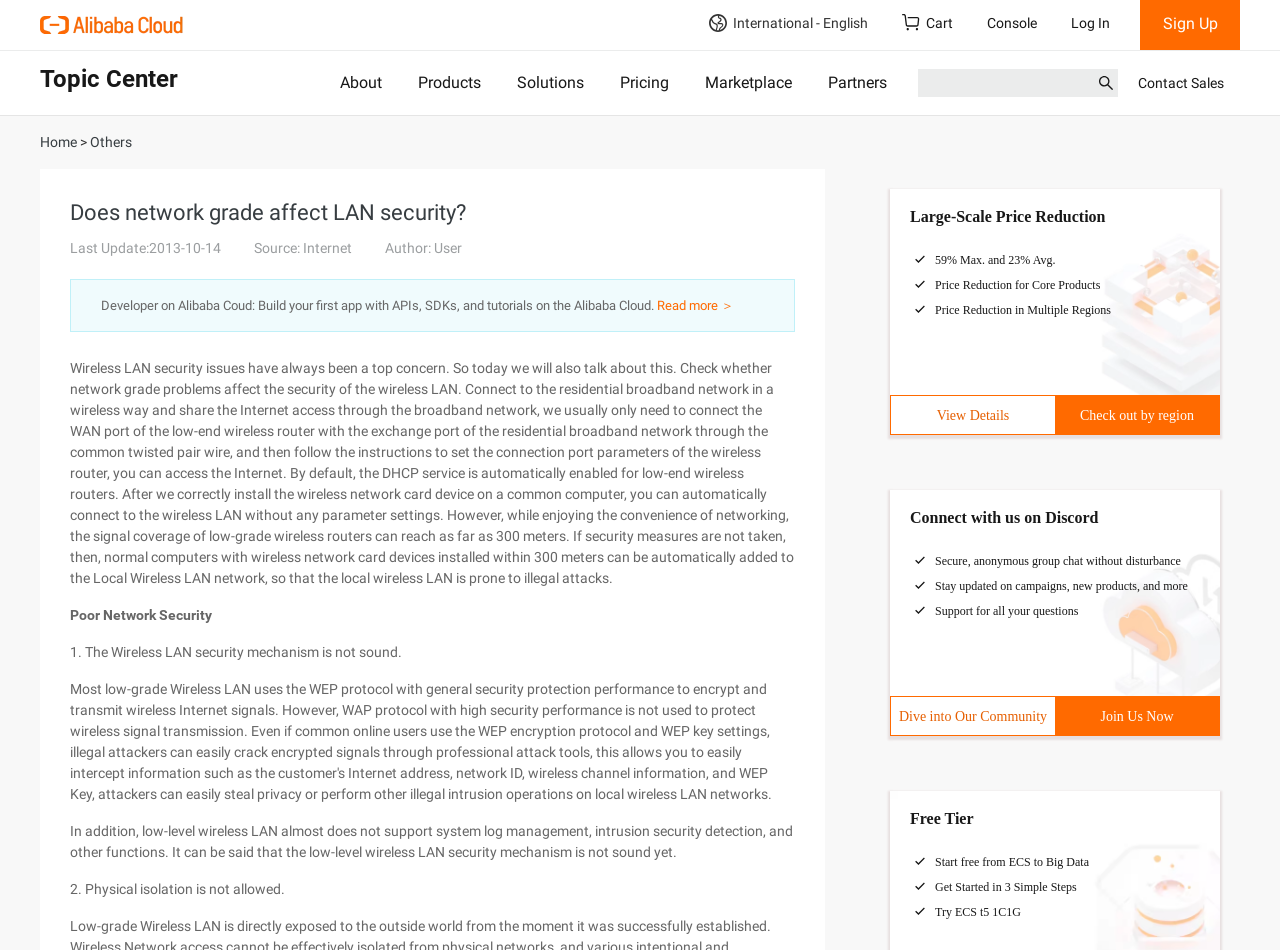Please find and give the text of the main heading on the webpage.

Does network grade affect LAN security?